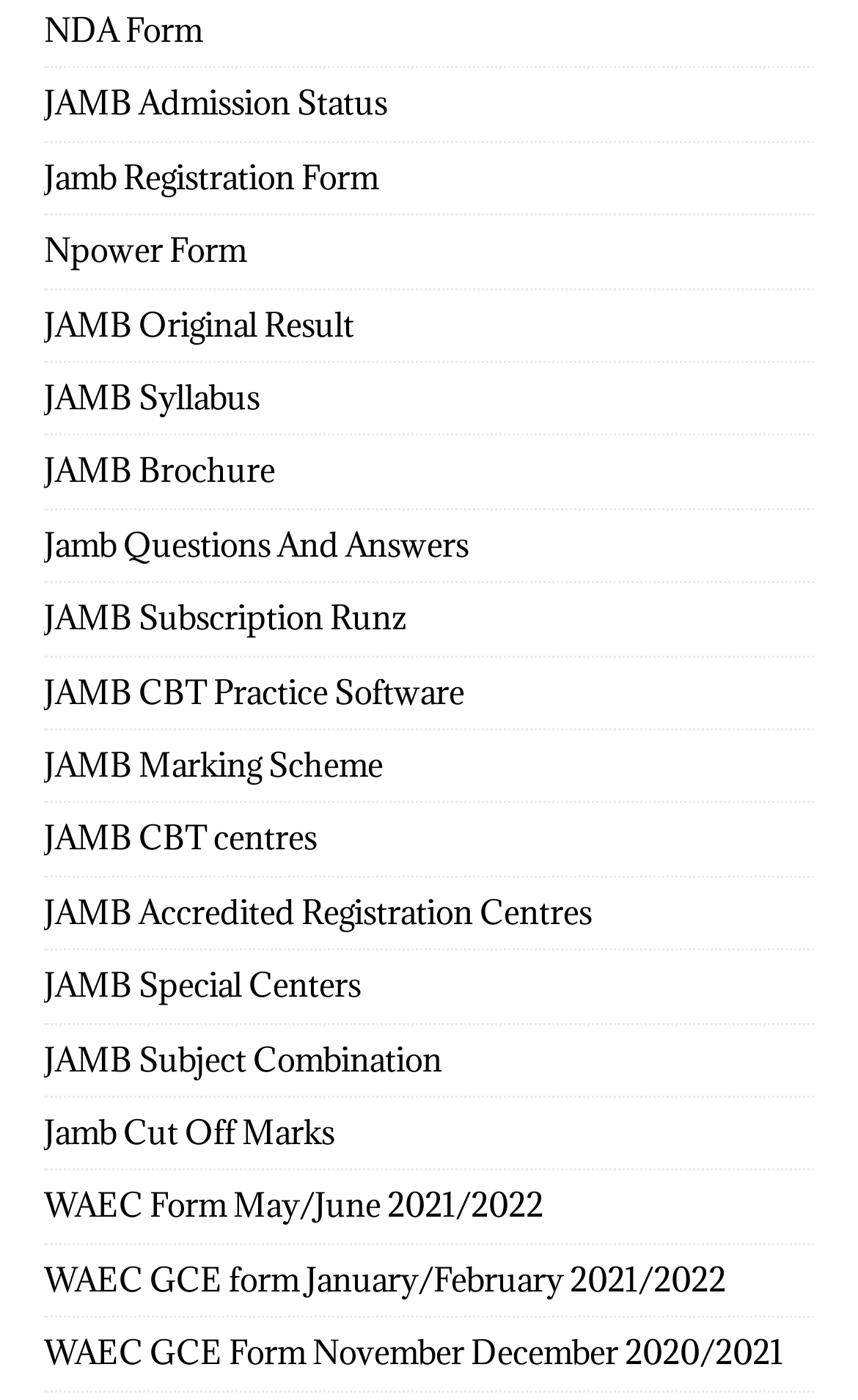How many links are related to Npower on the webpage?
Answer the question with a single word or phrase, referring to the image.

1